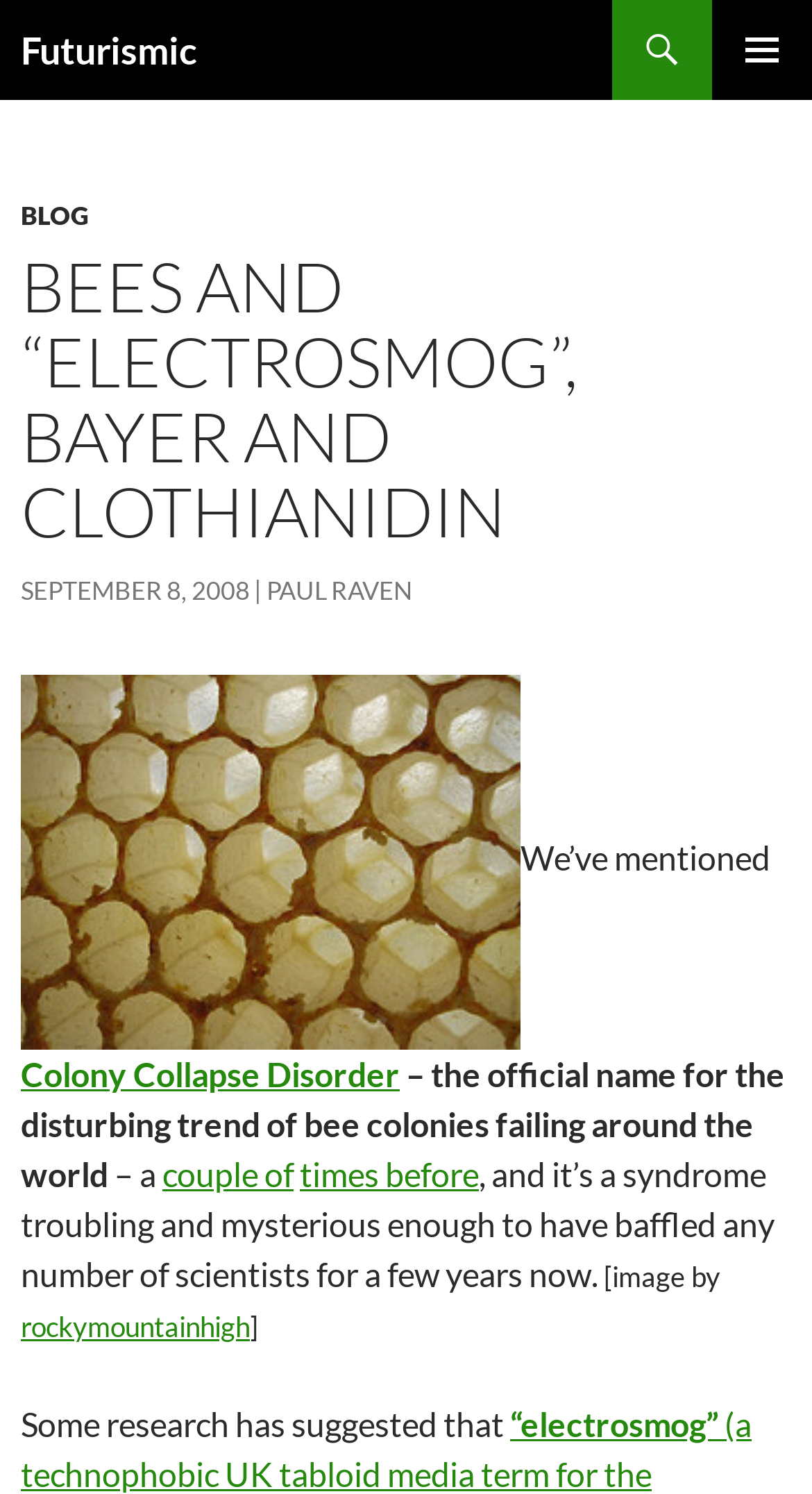What is the topic of the blog post?
From the image, respond with a single word or phrase.

Bees and electrosmog